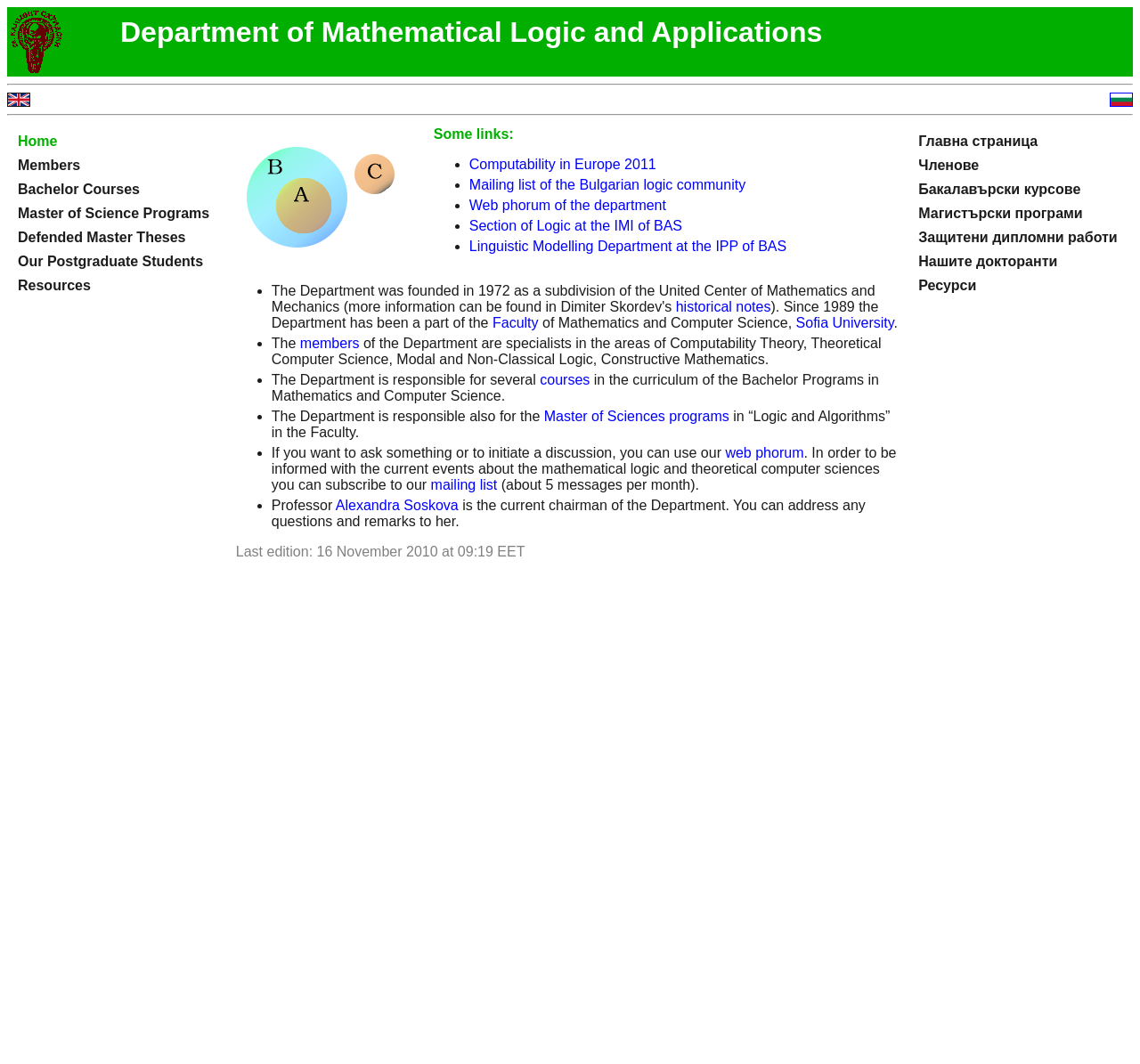Locate the UI element that matches the description Web phorum of the department in the webpage screenshot. Return the bounding box coordinates in the format (top-left x, top-left y, bottom-right x, bottom-right y), with values ranging from 0 to 1.

[0.412, 0.186, 0.584, 0.2]